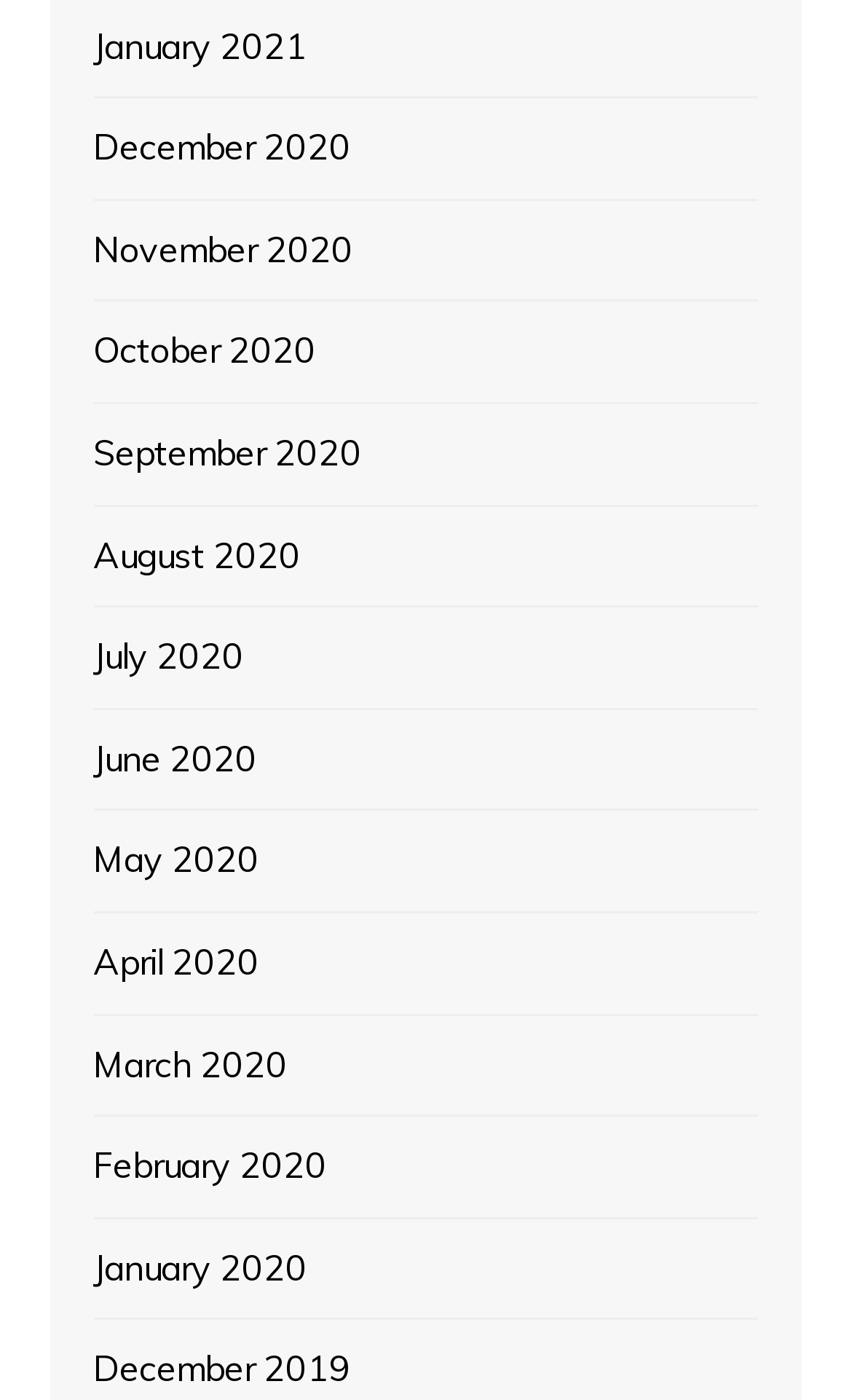What is the common theme among the links?
Examine the image and give a concise answer in one word or a short phrase.

Months